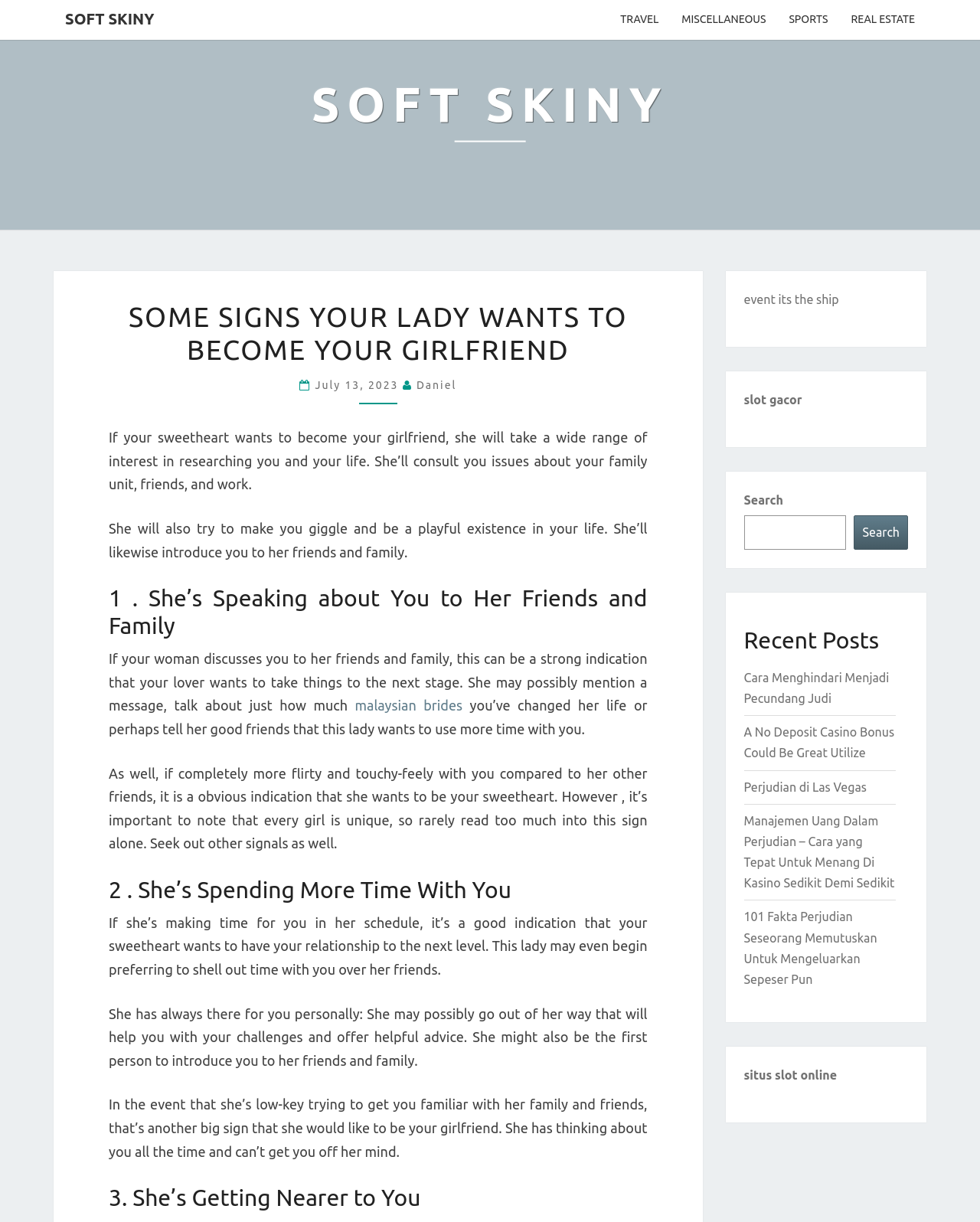What is the purpose of the 'Recent Posts' section?
Based on the visual details in the image, please answer the question thoroughly.

The 'Recent Posts' section is located at the bottom of the webpage, and it shows a list of recent articles or posts. This suggests that the website is a blog or news website that regularly updates its content, and the 'Recent Posts' section is provided to keep users informed about new articles or updates.